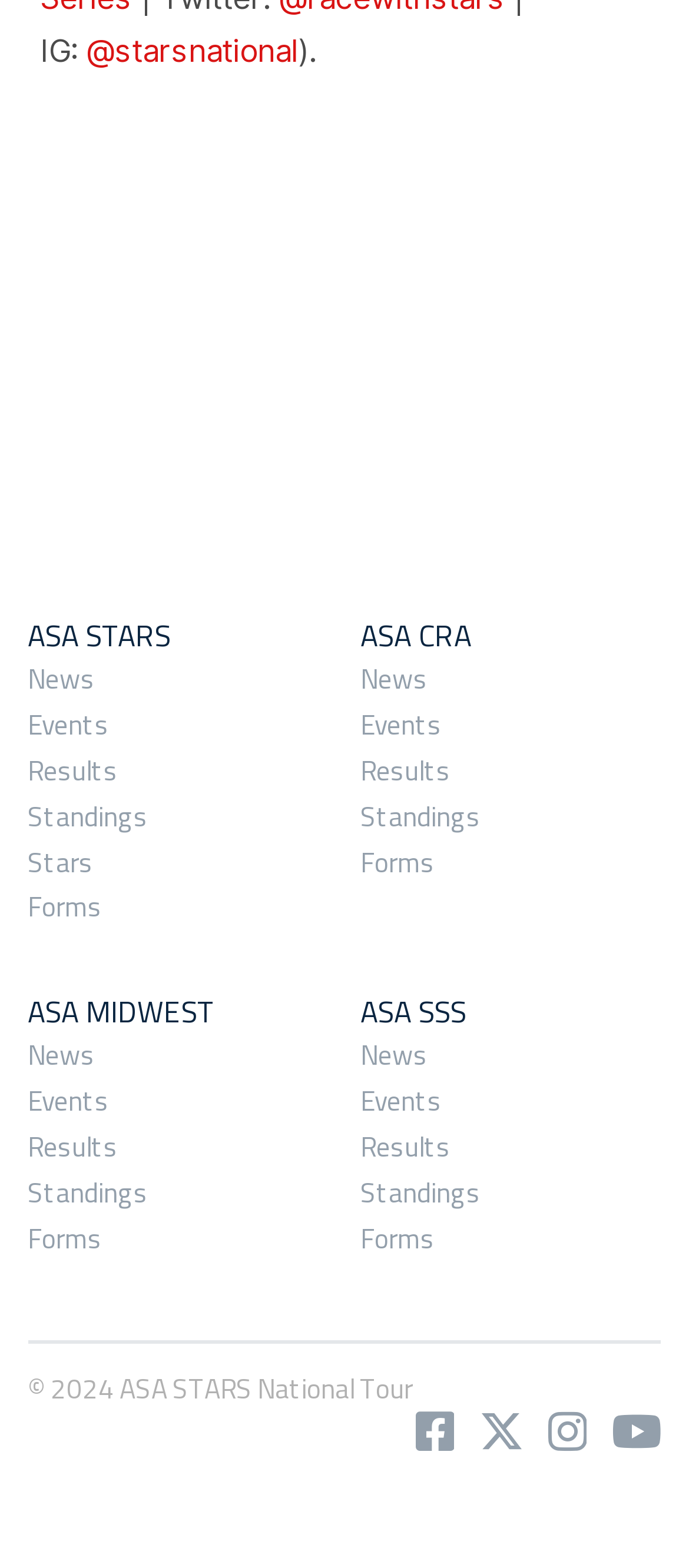What is the copyright year mentioned at the bottom?
Please give a detailed and elaborate answer to the question based on the image.

The copyright year mentioned at the bottom of the webpage is 2024, as indicated by the text '© 2024 ASA STARS National Tour'.